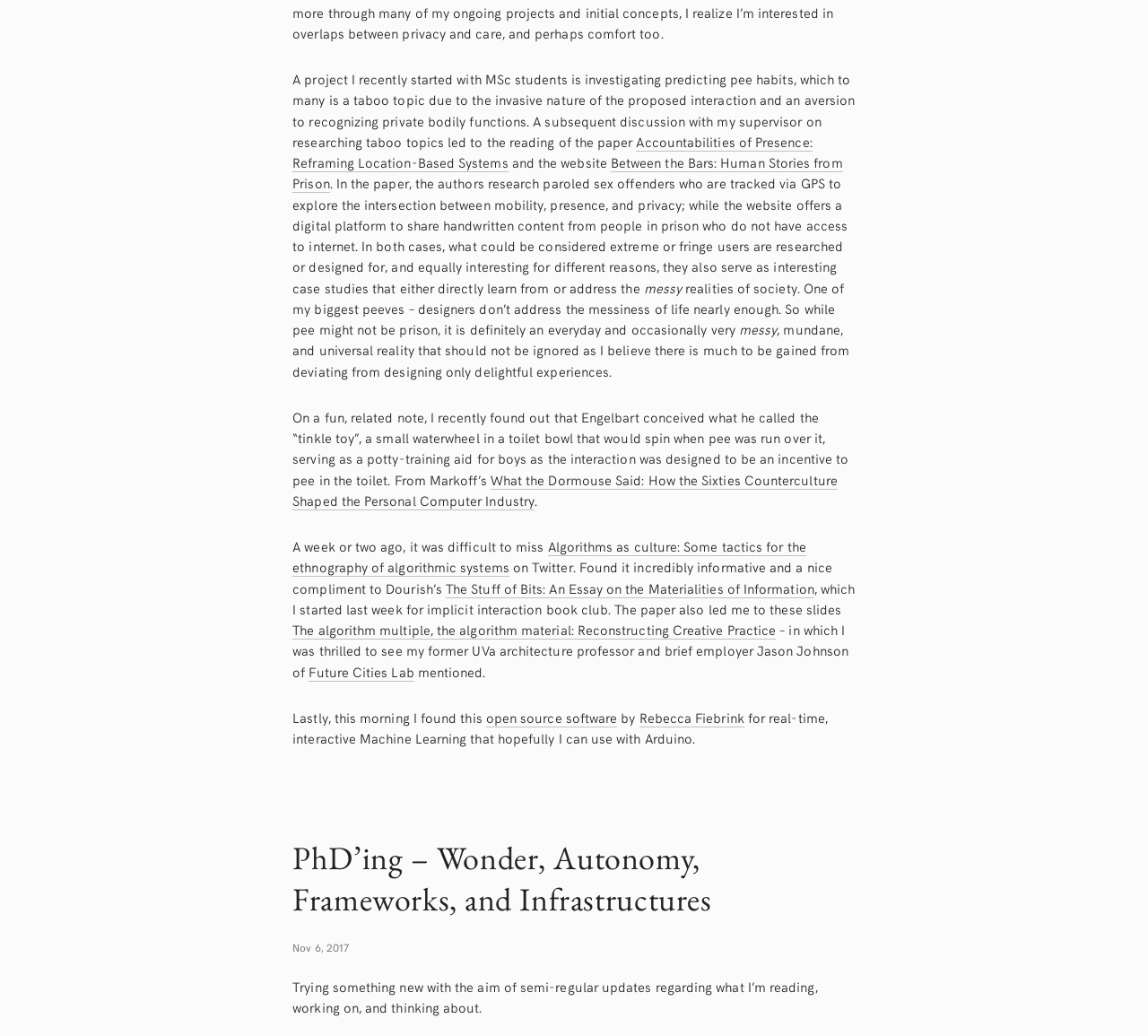Predict the bounding box coordinates of the UI element that matches this description: "Future Cities Lab". The coordinates should be in the format [left, top, right, bottom] with each value between 0 and 1.

[0.269, 0.639, 0.361, 0.658]